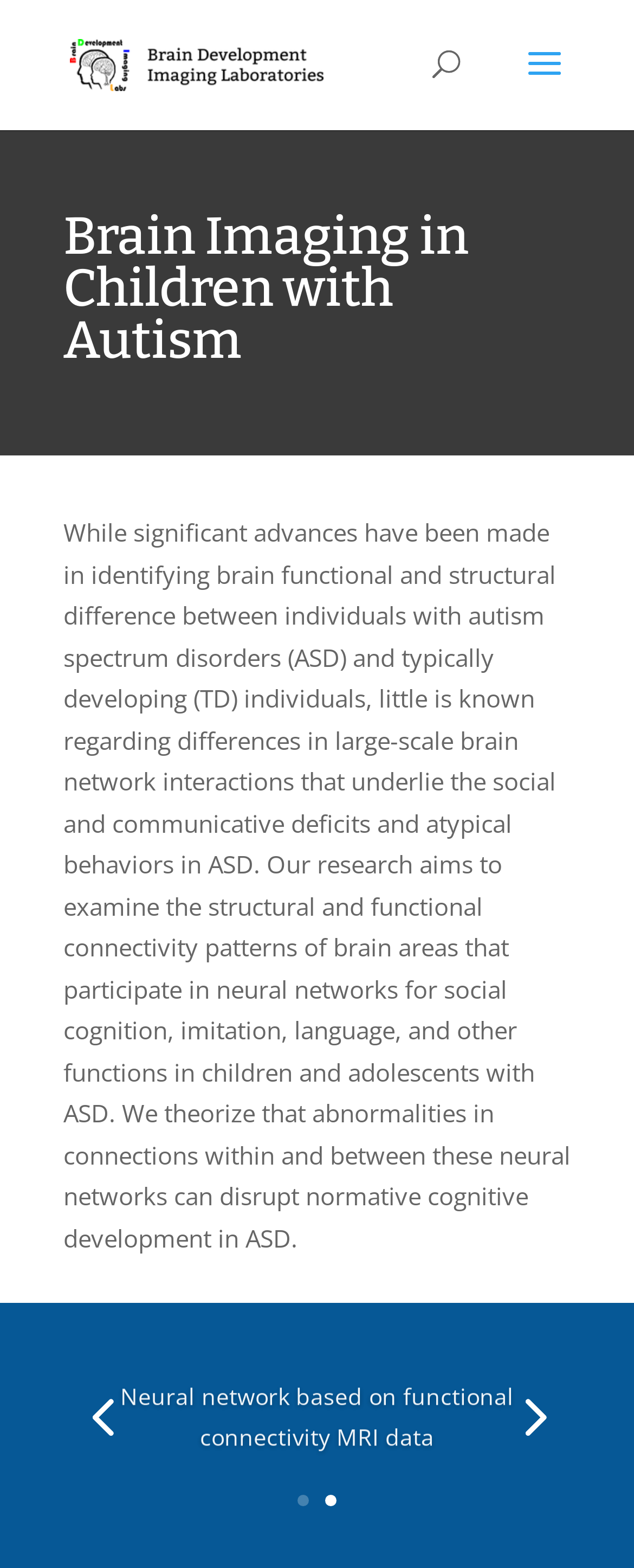Analyze the image and provide a detailed answer to the question: What is the research aim of the Brain Development Imaging Labs?

Based on the webpage content, the research aim of the Brain Development Imaging Labs is to examine the structural and functional connectivity patterns of brain areas that participate in neural networks for social cognition, imitation, language, and other functions in children and adolescents with ASD.